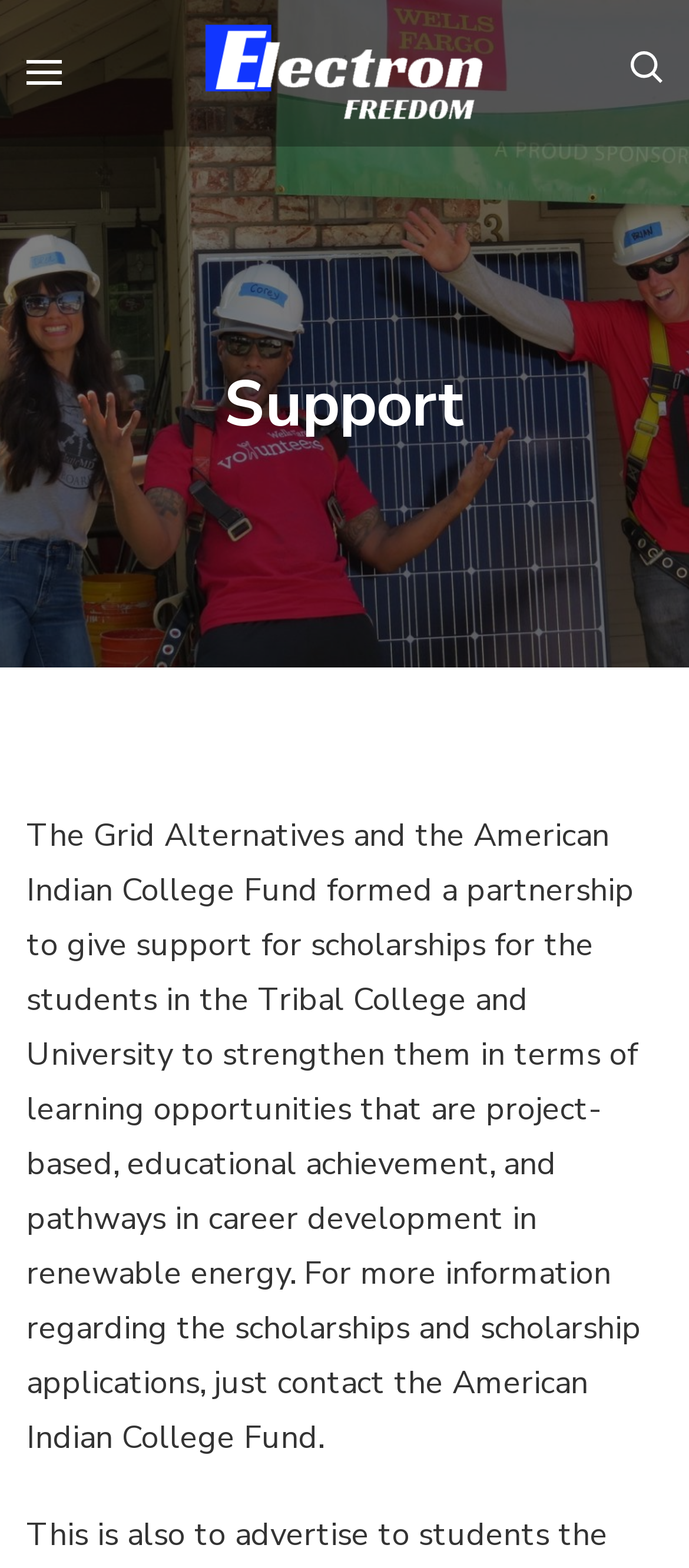Kindly respond to the following question with a single word or a brief phrase: 
What is the purpose of the scholarships?

Strengthen learning opportunities